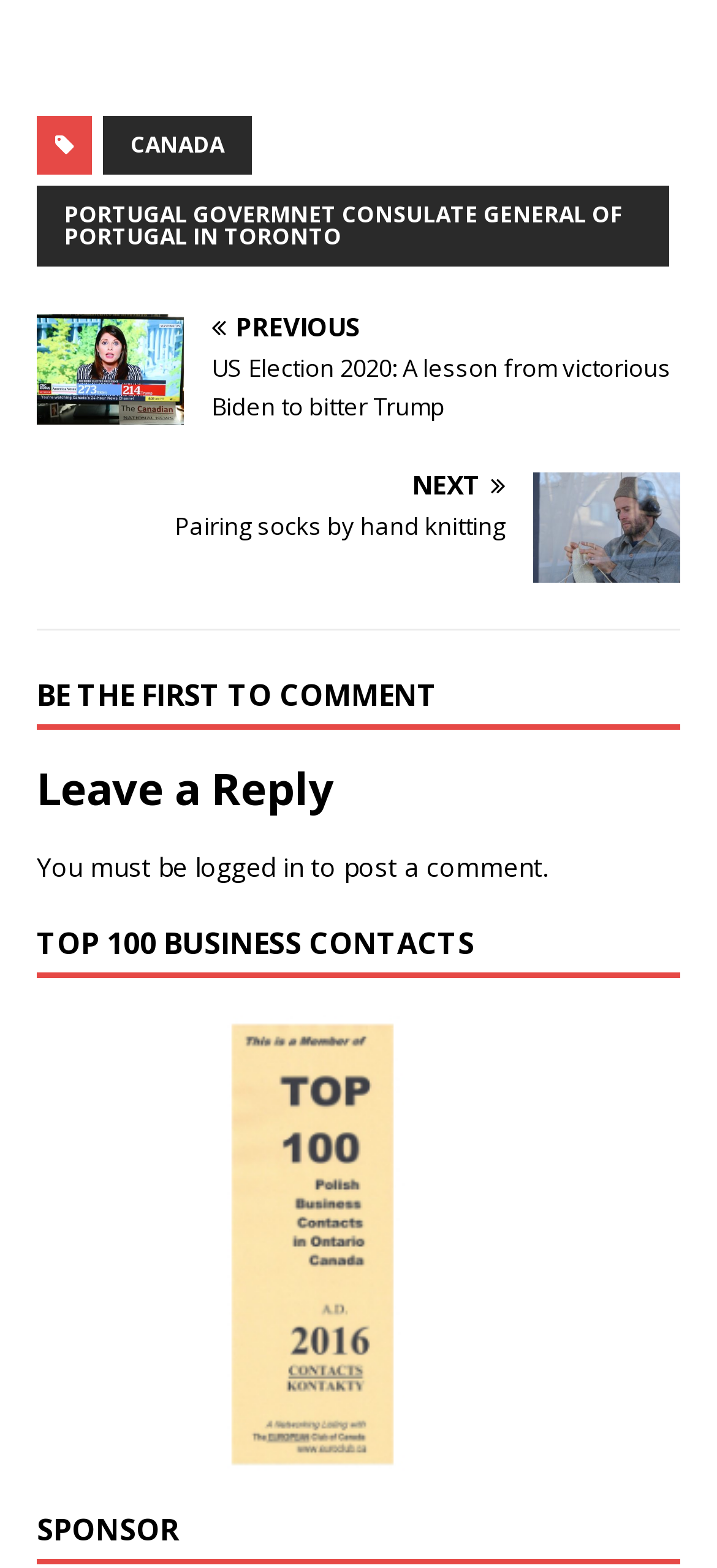Locate the bounding box of the UI element defined by this description: "Canada". The coordinates should be given as four float numbers between 0 and 1, formatted as [left, top, right, bottom].

[0.144, 0.074, 0.351, 0.112]